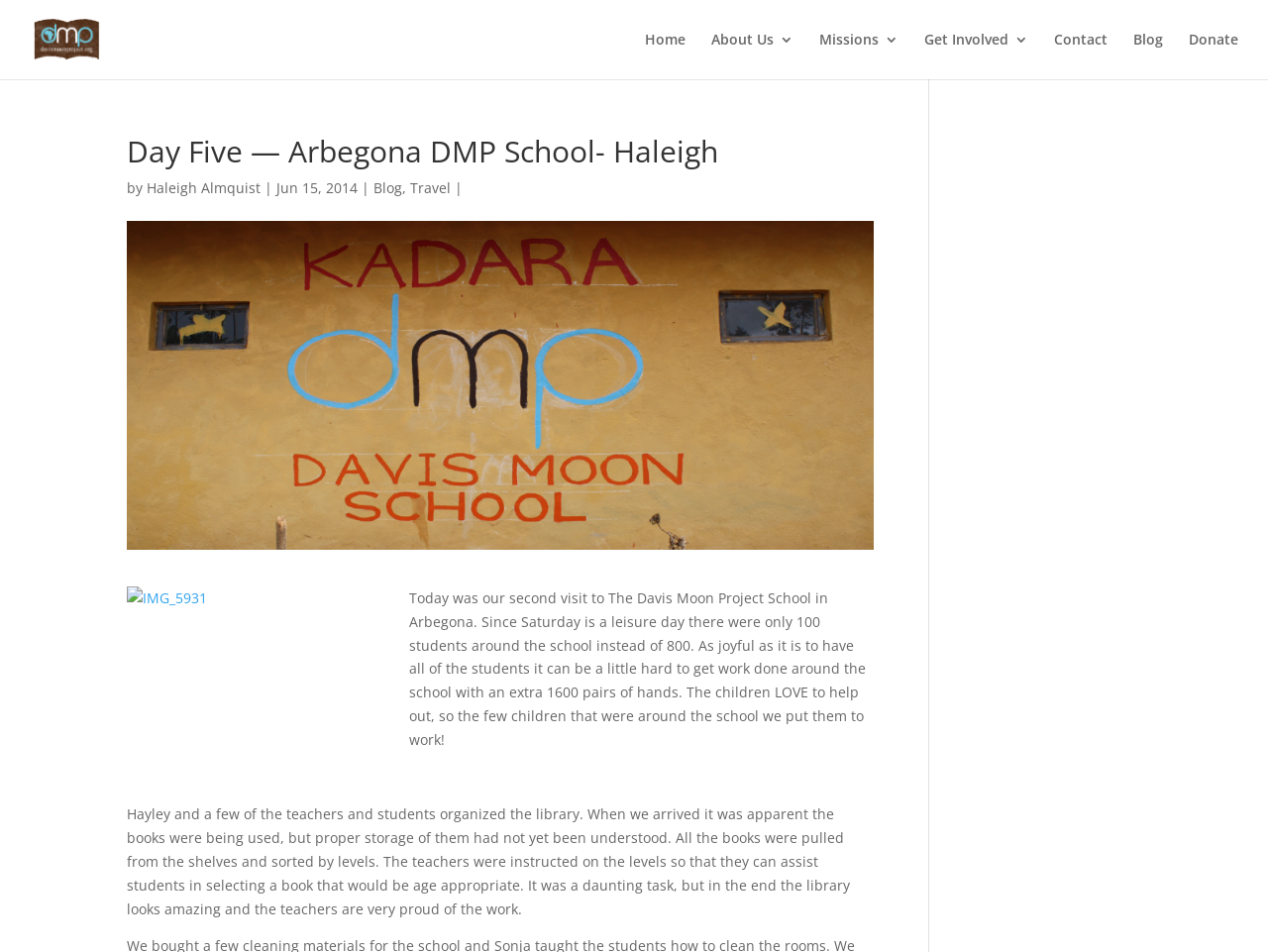Locate the bounding box coordinates of the clickable area needed to fulfill the instruction: "Click the 'Home' link".

[0.509, 0.034, 0.541, 0.083]